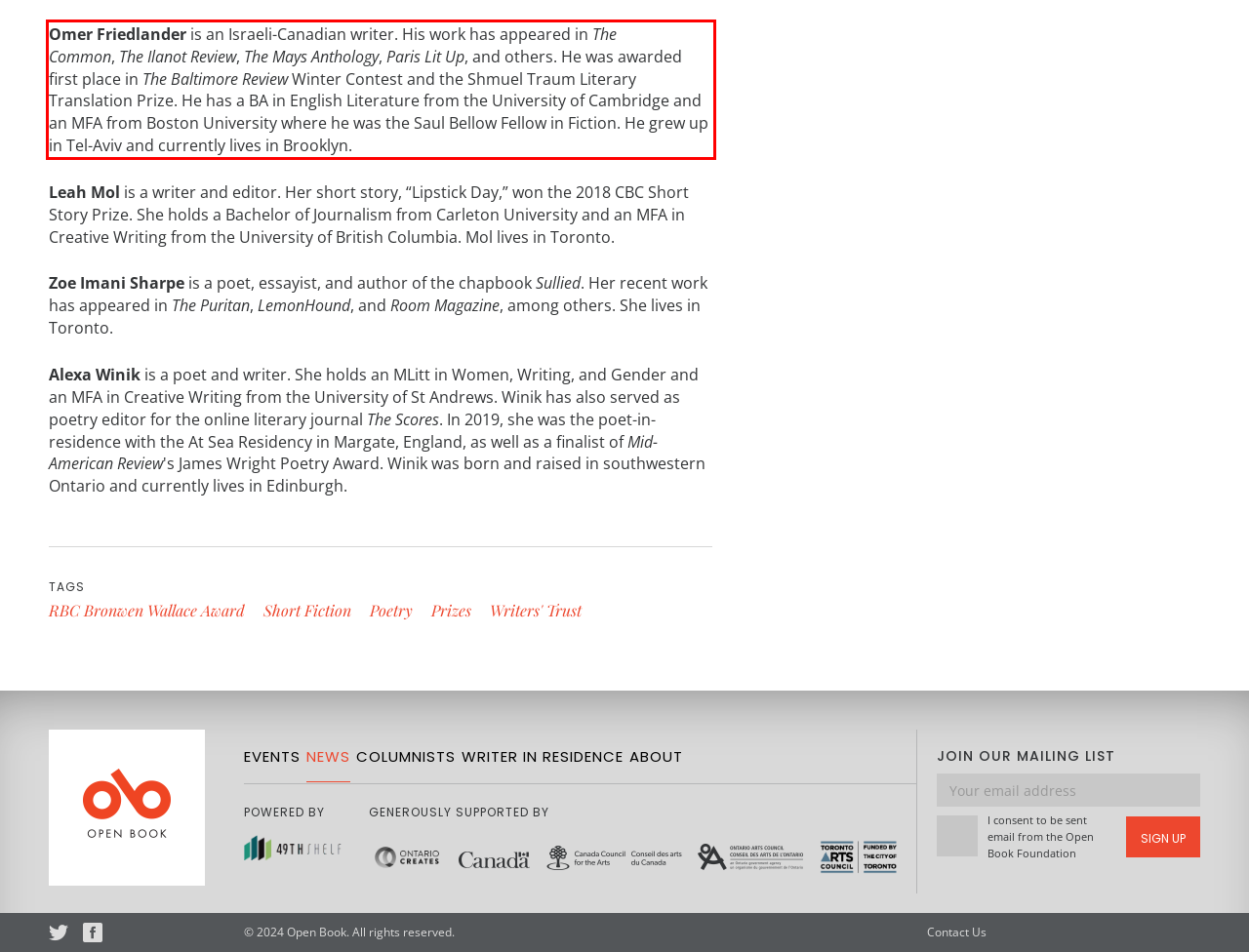Please recognize and transcribe the text located inside the red bounding box in the webpage image.

Omer Friedlander is an Israeli-Canadian writer. His work has appeared in The Common, The Ilanot Review, The Mays Anthology, Paris Lit Up, and others. He was awarded first place in The Baltimore Review Winter Contest and the Shmuel Traum Literary Translation Prize. He has a BA in English Literature from the University of Cambridge and an MFA from Boston University where he was the Saul Bellow Fellow in Fiction. He grew up in Tel-Aviv and currently lives in Brooklyn.